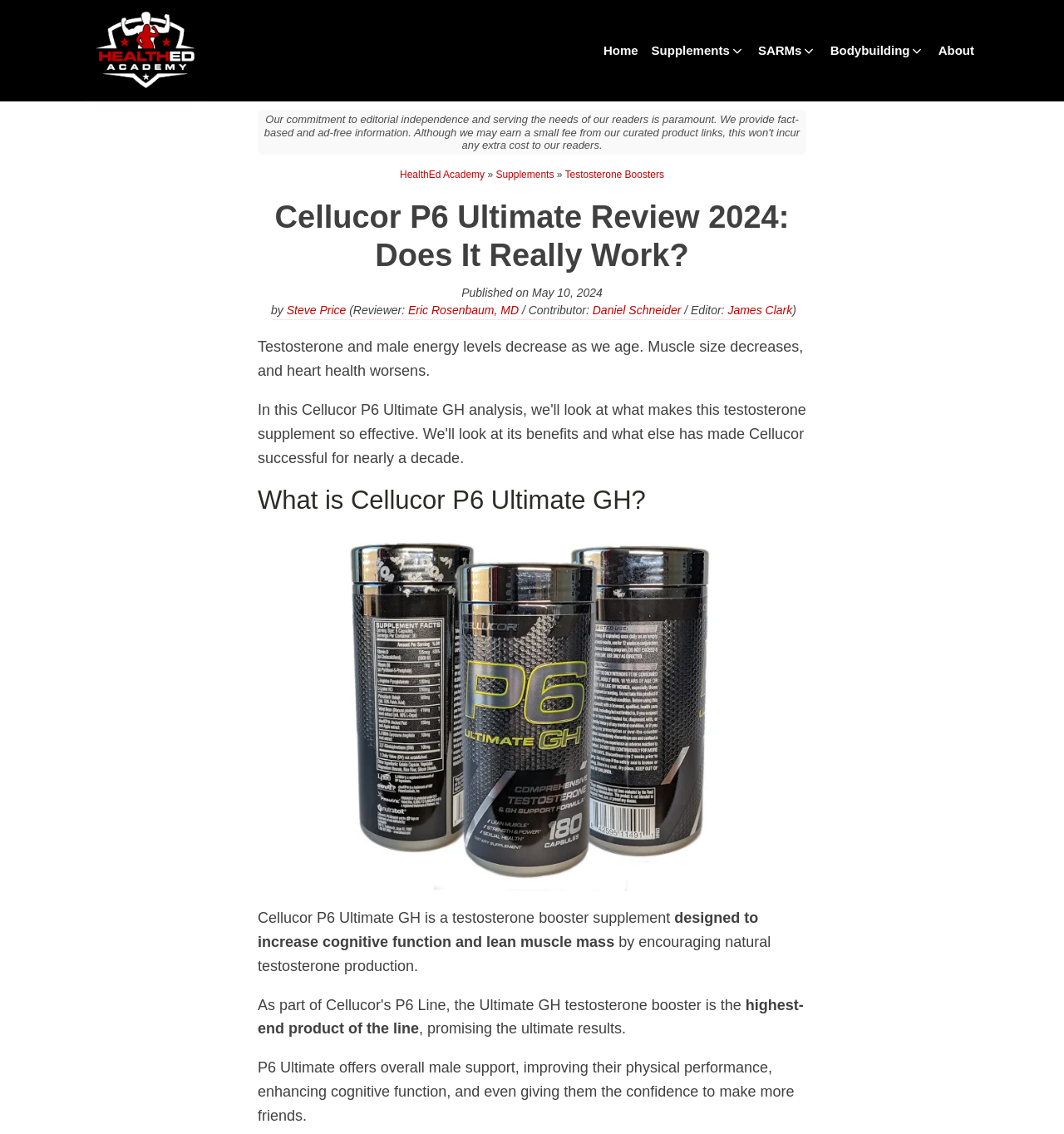Identify the bounding box coordinates for the UI element described by the following text: "Eric Rosenbaum, MD". Provide the coordinates as four float numbers between 0 and 1, in the format [left, top, right, bottom].

[0.384, 0.268, 0.488, 0.28]